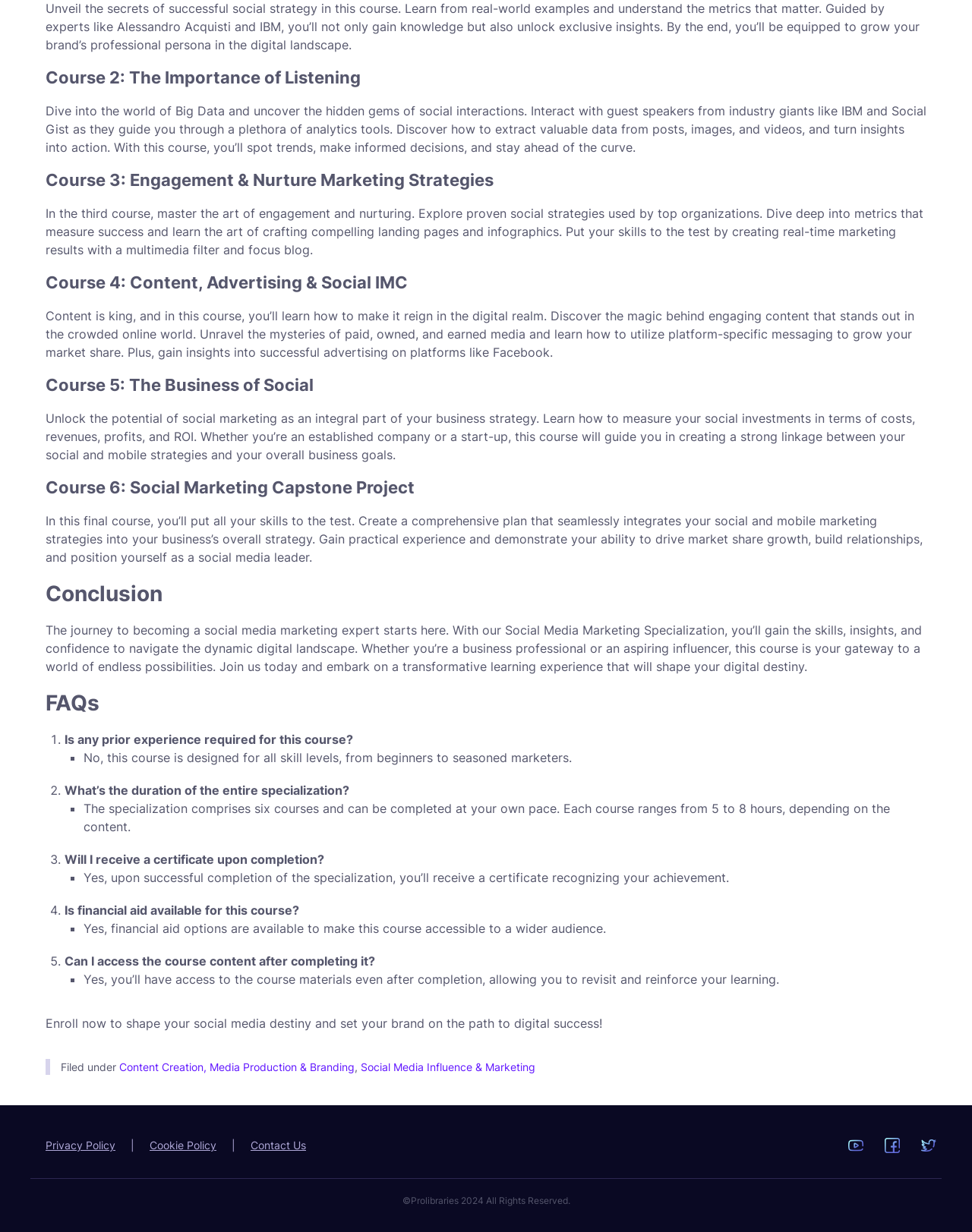Identify the bounding box for the given UI element using the description provided. Coordinates should be in the format (top-left x, top-left y, bottom-right x, bottom-right y) and must be between 0 and 1. Here is the description: title="Our YouTube"

[0.867, 0.919, 0.894, 0.94]